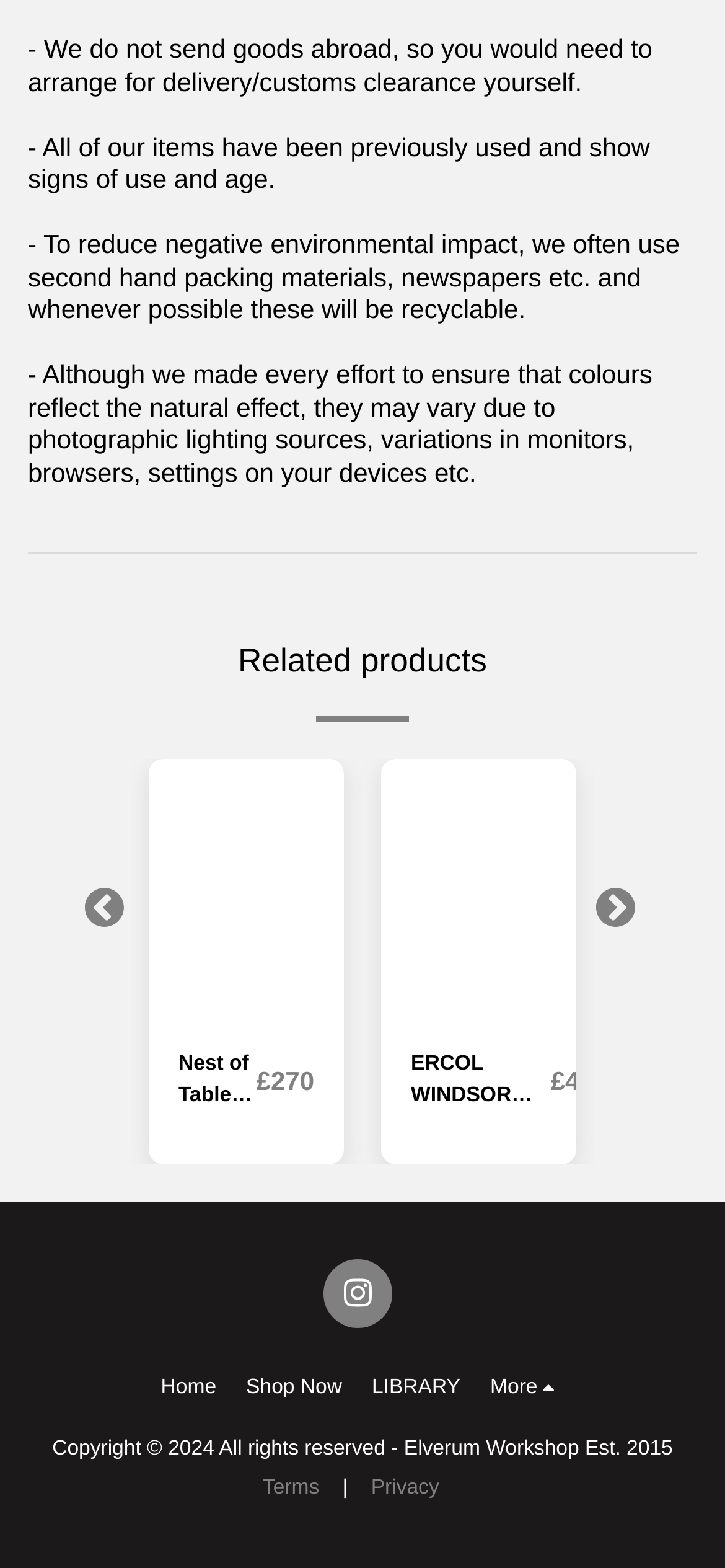Identify the bounding box coordinates of the area that should be clicked in order to complete the given instruction: "Go to 'LIBRARY'". The bounding box coordinates should be four float numbers between 0 and 1, i.e., [left, top, right, bottom].

[0.513, 0.873, 0.635, 0.897]